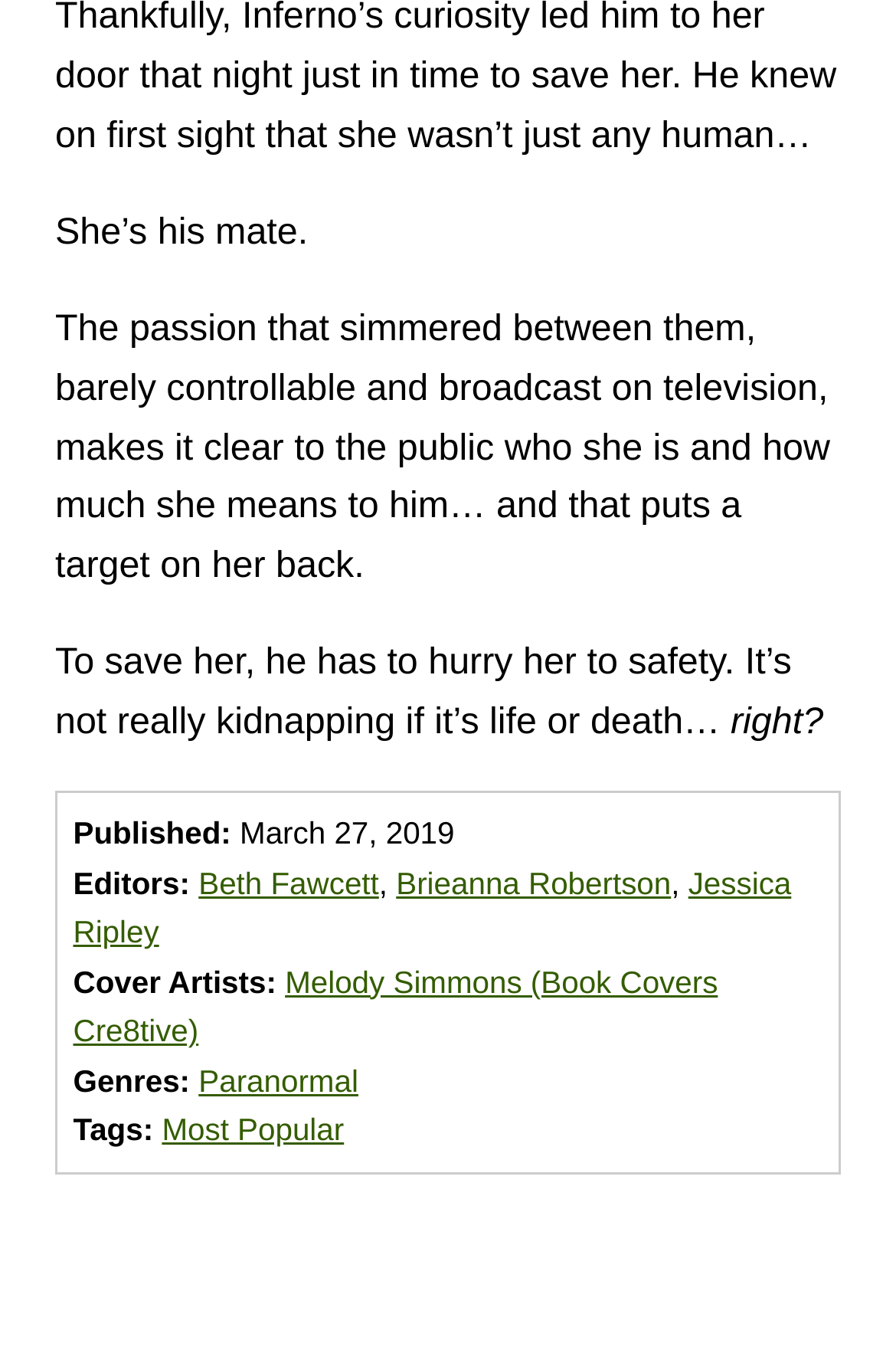What is the tag associated with the book?
Answer with a single word or phrase by referring to the visual content.

Most Popular